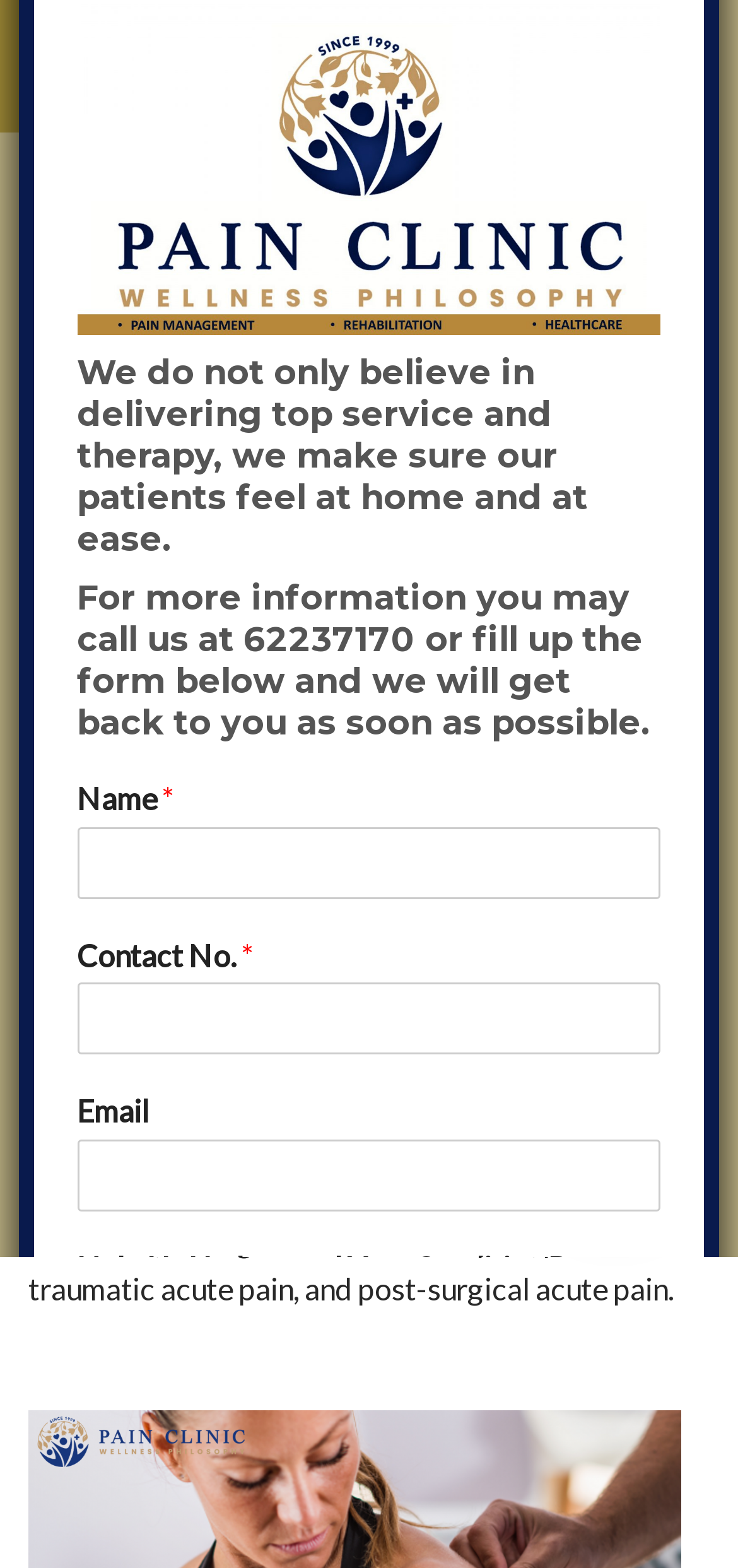Describe the entire webpage, focusing on both content and design.

The webpage is a pain clinic's website, specializing in nerve and muscle pain management with non-invasive interventions. At the top left, there is a hidden link to the clinic's name, "Pain Clinic @ Wellness Philosophy". Next to it, a hidden "Menu" link is located, which controls the main menu. On the top right, a small icon link is present, represented by a font awesome icon.

A prominent dialog box occupies most of the screen, with a heading that reads, "Welcome To Pain Clinic @ Wellness Philosophy. 'Your Health We Care'". Below this heading, there are two subheadings. The first one emphasizes the clinic's commitment to delivering top service and making patients feel at home. The second subheading provides contact information, encouraging visitors to call or fill out a form for more information.

Under these headings, a form is presented with several input fields. The first field is for the visitor's name, marked as required. Next to it, an asterisk symbol indicates that this field is mandatory. The contact number field is also required, with a spin button to input the number. The email field is optional, and a larger text area is provided for visitors to describe their condition. Finally, a prominent "Submit" button is located at the bottom of the form.

At the top right corner of the screen, a small "close" icon link is present, represented by a multiplication sign.